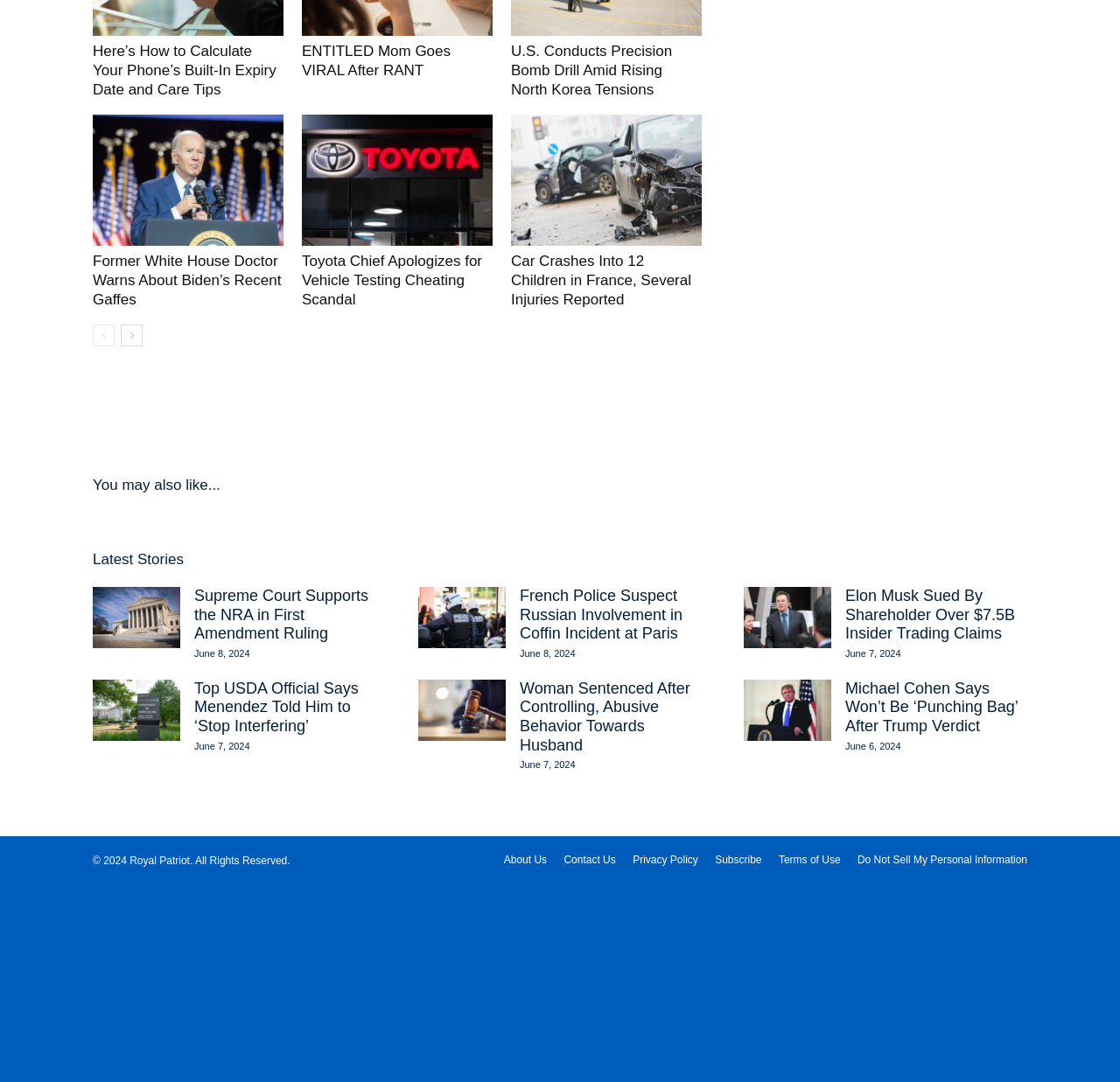Please identify the bounding box coordinates of the clickable element to fulfill the following instruction: "go to the next page". The coordinates should be four float numbers between 0 and 1, i.e., [left, top, right, bottom].

[0.108, 0.3, 0.127, 0.32]